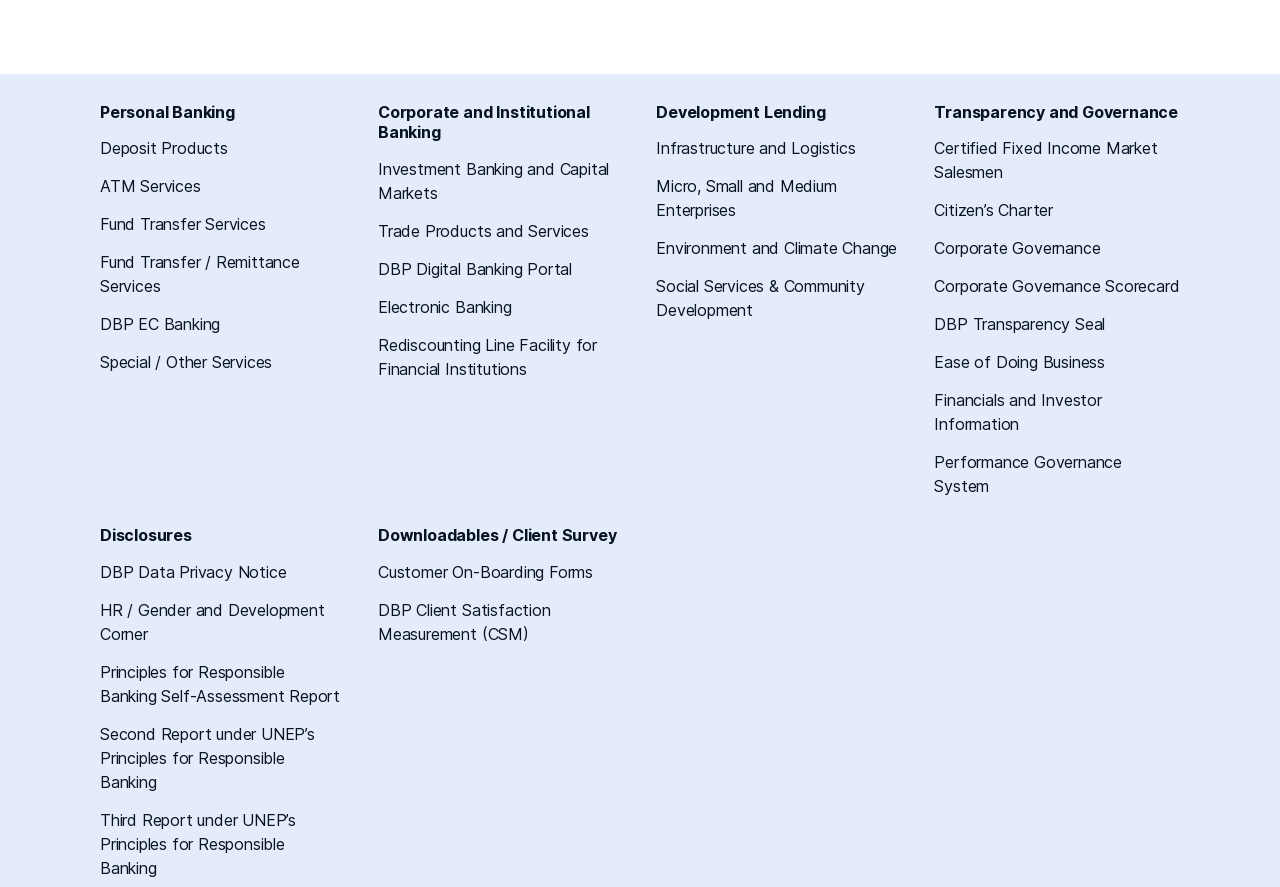Show the bounding box coordinates of the region that should be clicked to follow the instruction: "Download Customer On-Boarding Forms."

[0.295, 0.634, 0.463, 0.656]